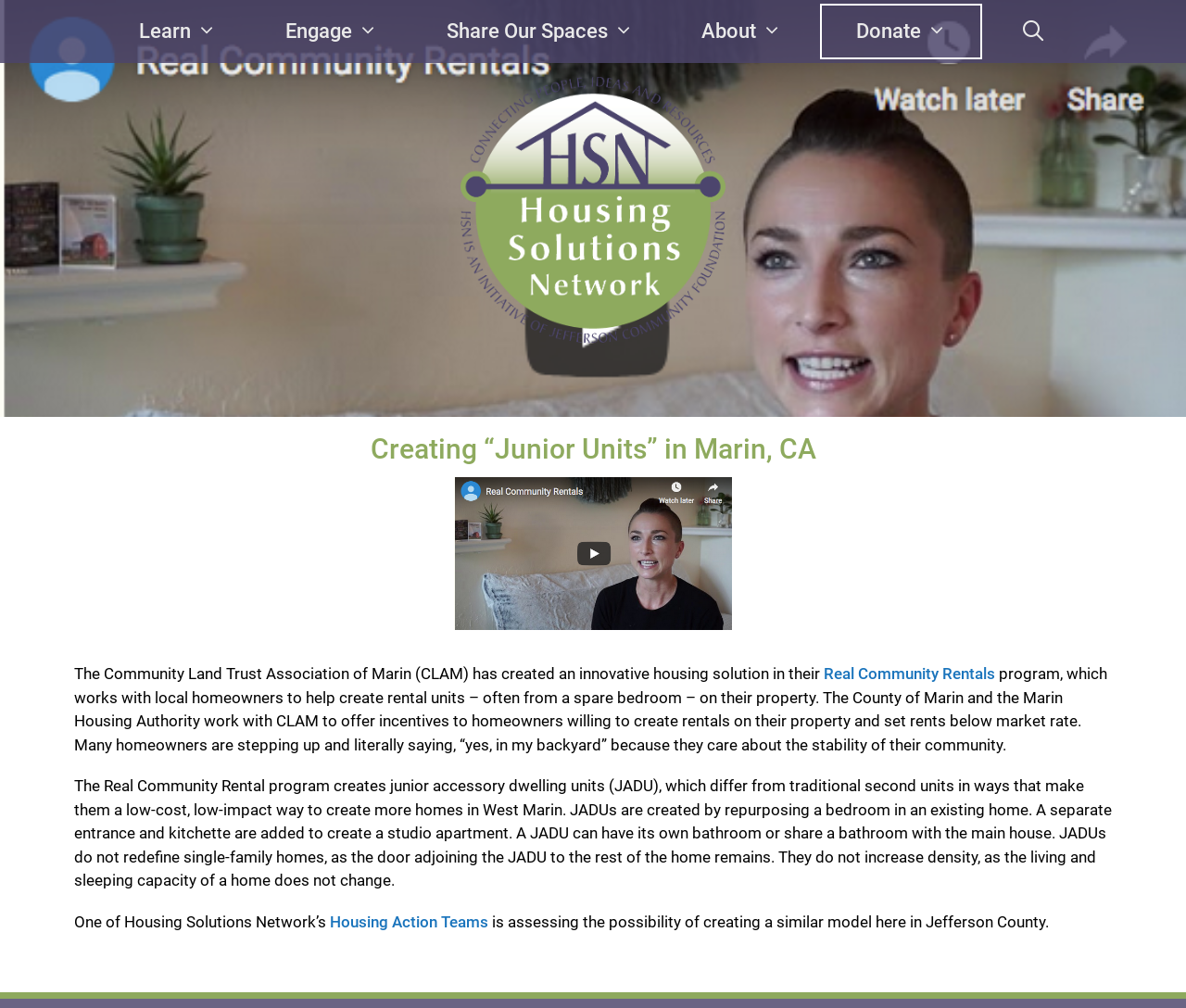Illustrate the webpage thoroughly, mentioning all important details.

The webpage is about the Community Land Trust Association of Marin's (CLAM) innovative housing solution, the Real Community Rentals program. At the top of the page, there is a navigation menu with six links: "Learn", "Engage", "Share Our Spaces", "About", "Donate", and "Open Search Bar". Below the navigation menu, there is a banner with a link to "Housing Solutions Network" and an image of the same name.

The main content of the page starts with a heading "Creating “Junior Units” in Marin, CA" followed by a paragraph of text that describes the Real Community Rentals program. The program works with local homeowners to create rental units, often from a spare bedroom, and offers incentives to homeowners who are willing to create rentals on their property and set rents below market rate.

Below this paragraph, there is a link to "Real Community Rentals" that opens in a new tab. The text continues to describe the program, explaining that it creates junior accessory dwelling units (JADU) by repurposing a bedroom in an existing home, adding a separate entrance and kitchenette to create a studio apartment.

Further down the page, there is another paragraph of text that mentions Housing Solutions Network's Housing Action Teams, with a link to the page that opens in a new tab. The text concludes by stating that the team is assessing the possibility of creating a similar model in Jefferson County.